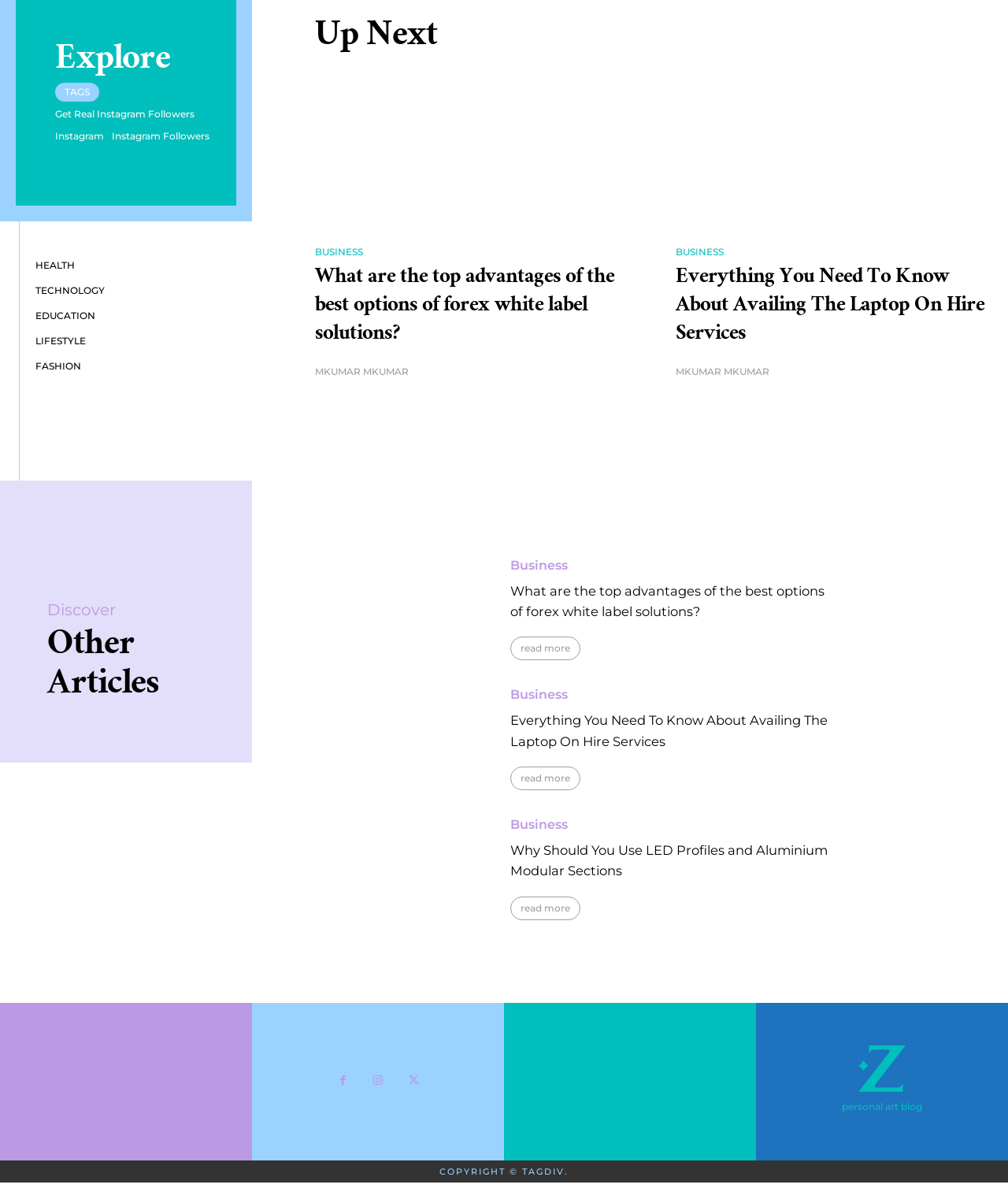How many categories are listed on the webpage?
Respond with a short answer, either a single word or a phrase, based on the image.

6